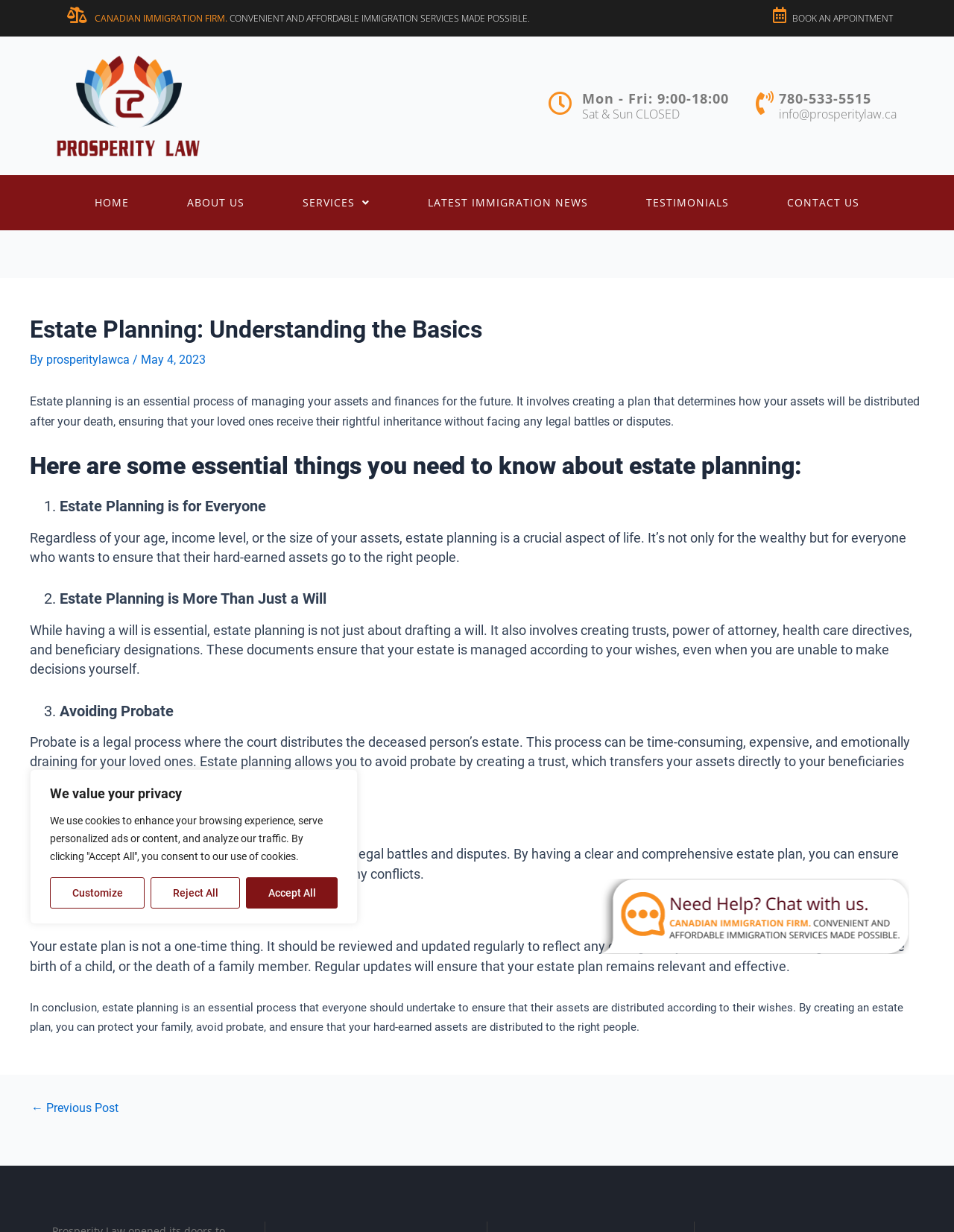Please identify the bounding box coordinates of the area that needs to be clicked to follow this instruction: "Click the 'CONTACT US' link".

[0.795, 0.142, 0.931, 0.187]